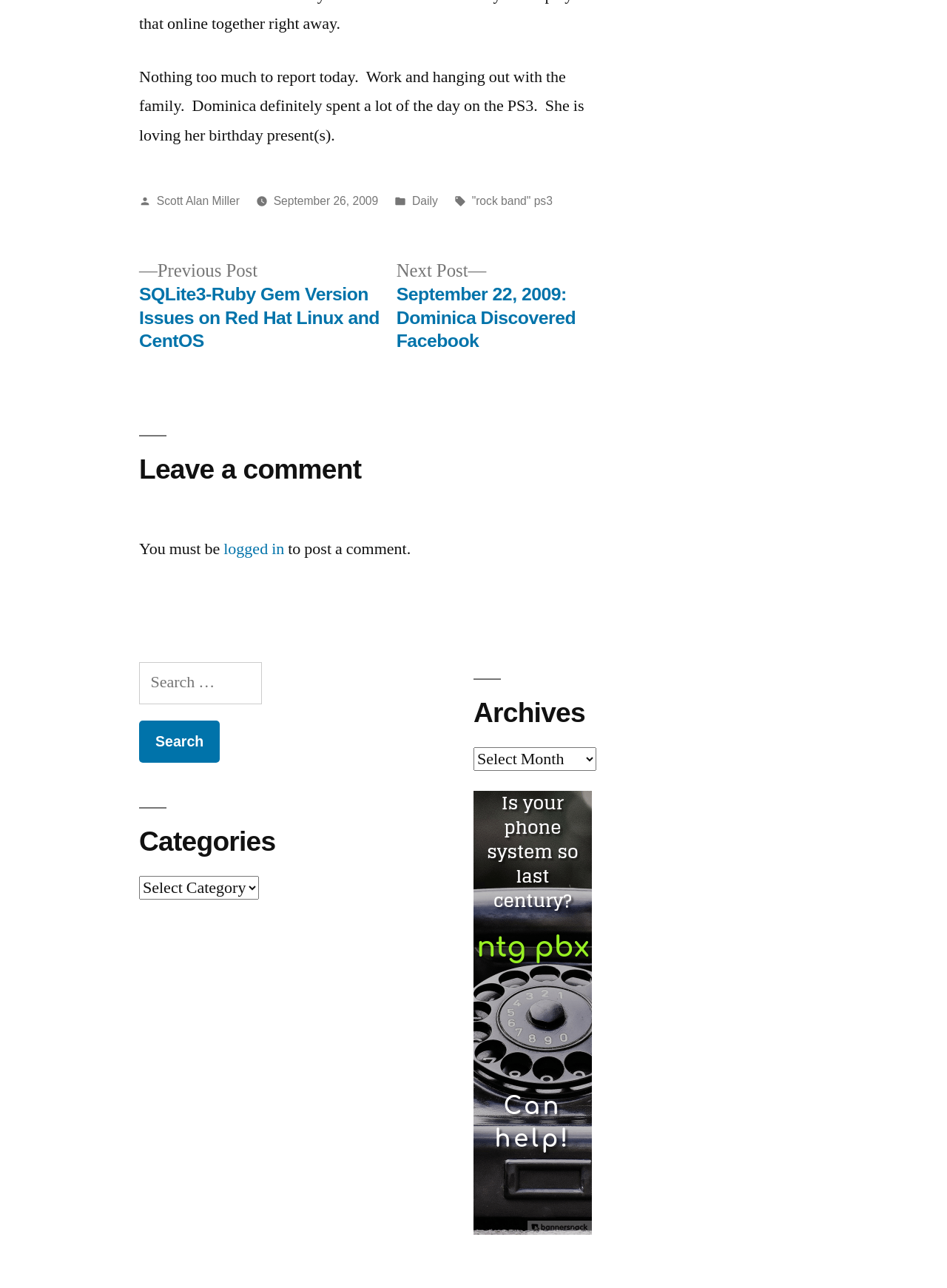Using the information from the screenshot, answer the following question thoroughly:
What is the topic of the current post?

The topic of the current post can be inferred from the text content, which mentions 'PS3' and 'Rock Band'.